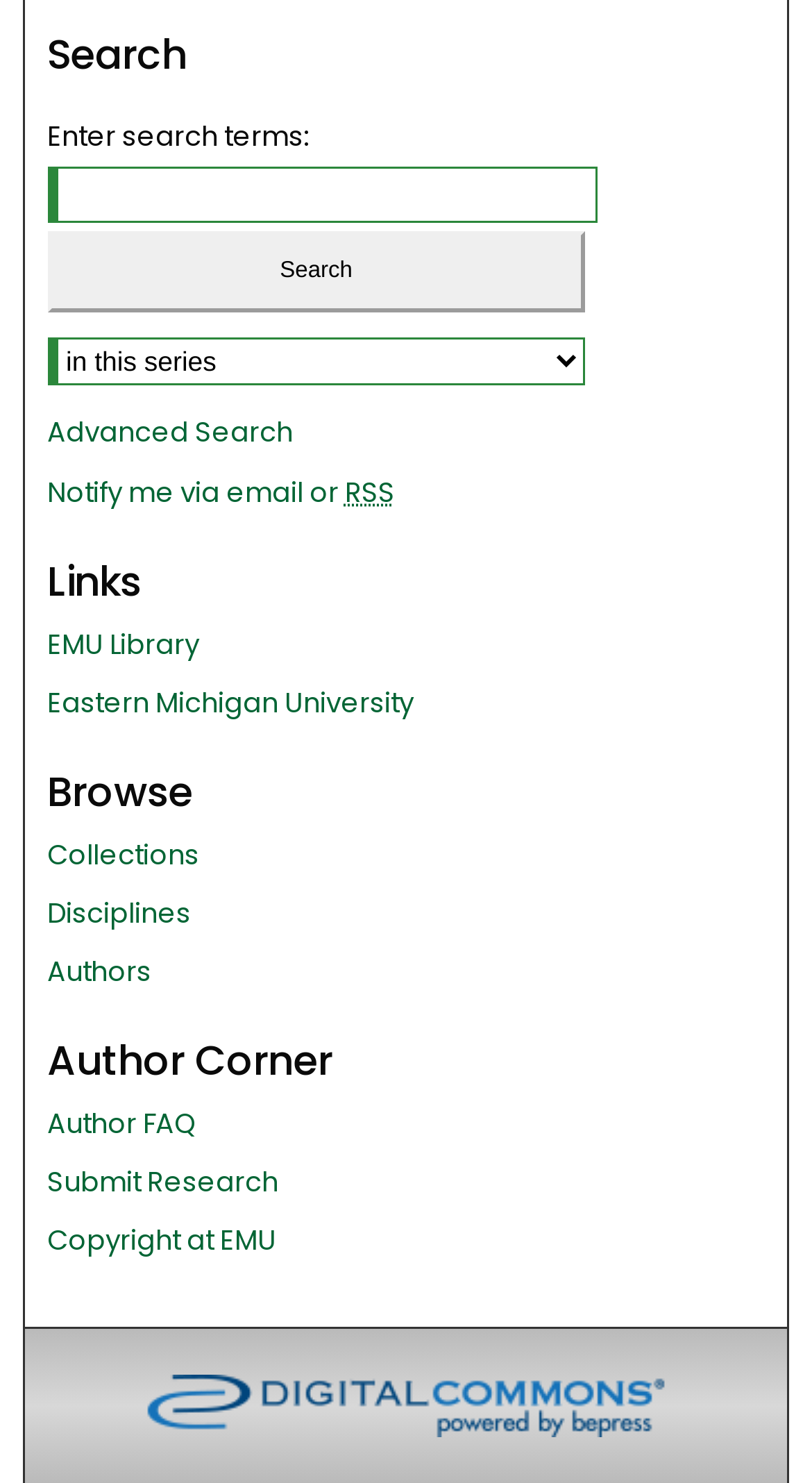Locate the UI element described by Collections and provide its bounding box coordinates. Use the format (top-left x, top-left y, bottom-right x, bottom-right y) with all values as floating point numbers between 0 and 1.

[0.058, 0.563, 0.942, 0.591]